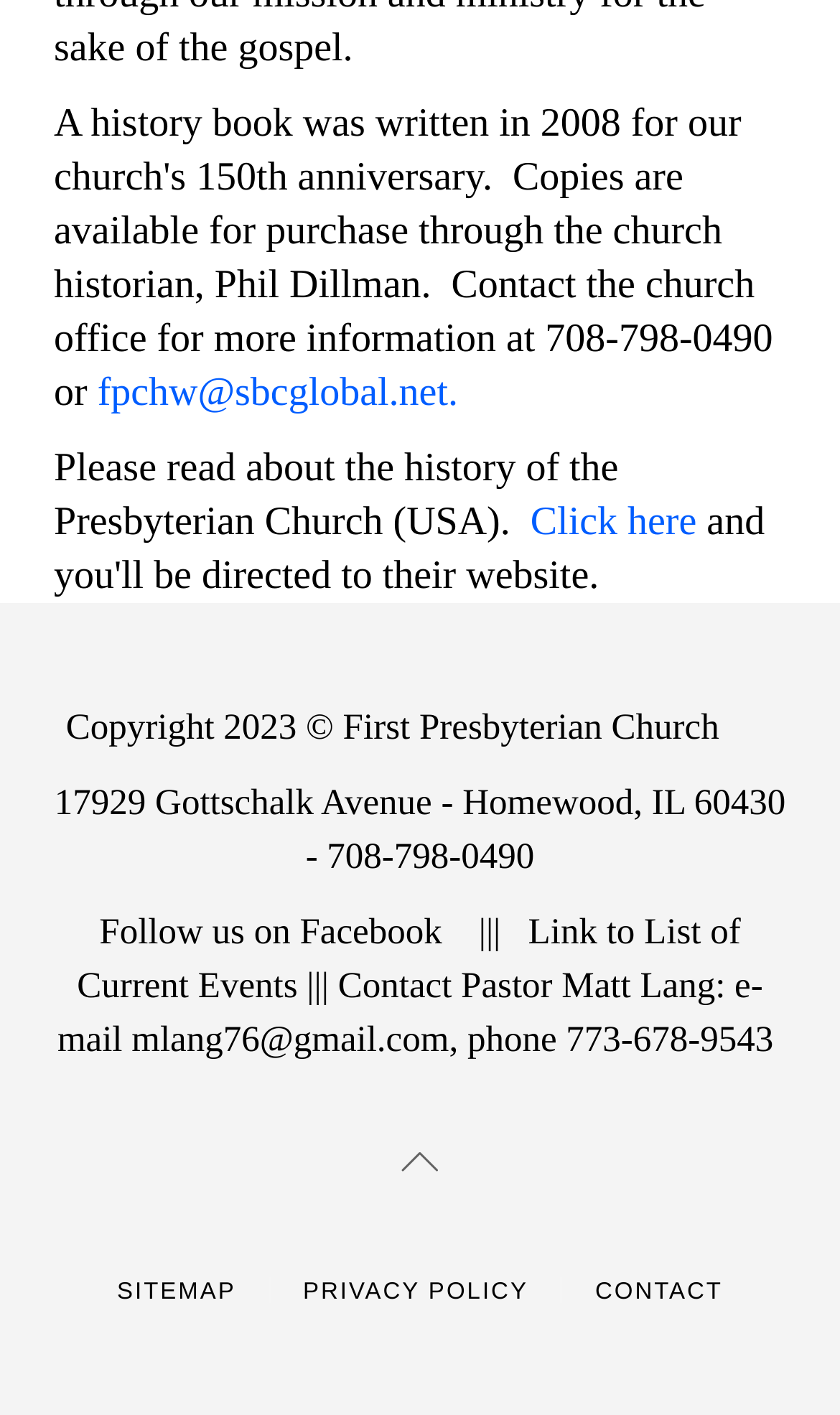Using the description "Facebook", predict the bounding box of the relevant HTML element.

[0.357, 0.643, 0.526, 0.672]